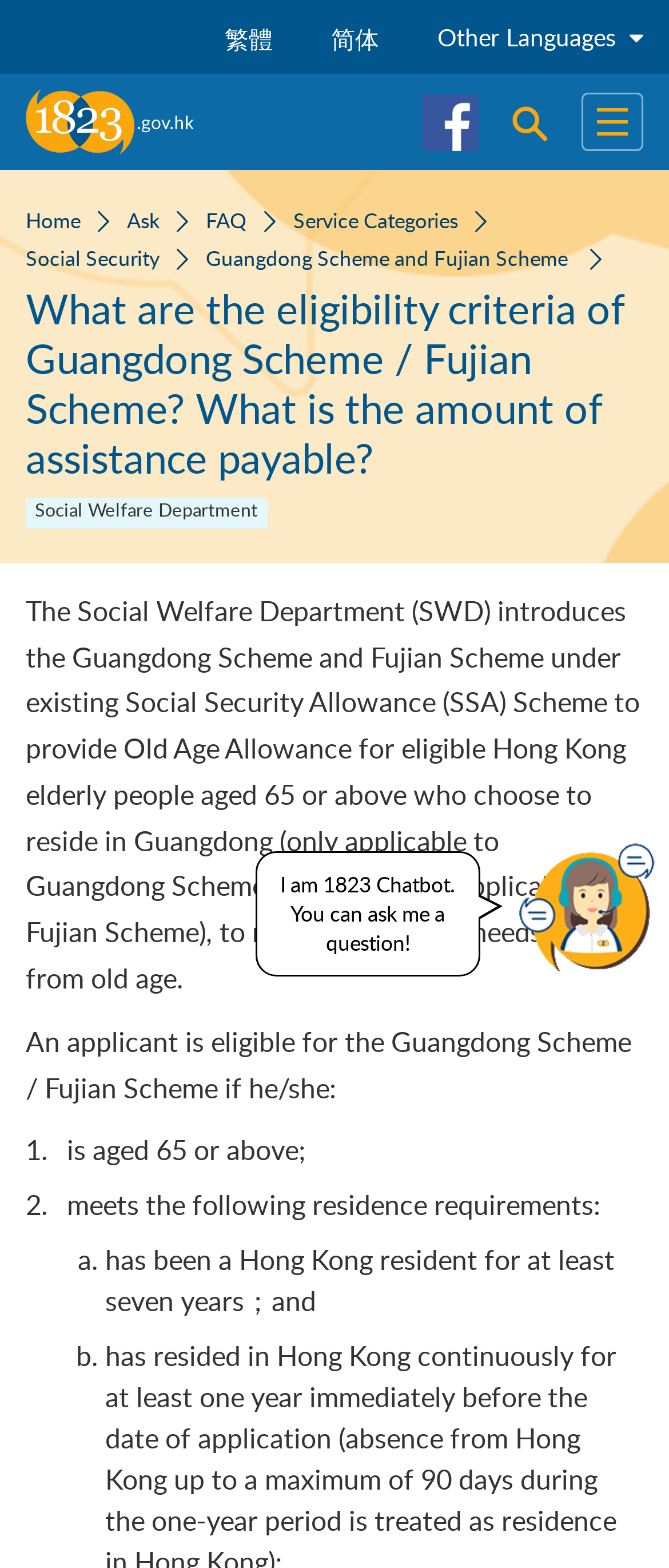Elaborate on the different components and information displayed on the webpage.

The webpage is about the eligibility criteria and assistance amount for the Guangdong Scheme and Fujian Scheme. At the top left corner, there is a link to skip to the main content. Next to it, there are three language options: Traditional Chinese, Simplified Chinese, and a dropdown menu for other languages. On the top right corner, there are links to the 1823 website, a search panel, and a menu.

Below the language options, there are social media links, including Facebook, and a navigation menu with links to Home, Ask, FAQ, Service Categories, Social Security, and Guangdong Scheme and Fujian Scheme. 

The main content starts with a heading that repeats the title of the webpage. Below it, there is a link to the Social Welfare Department. The webpage then explains the purpose of the Guangdong Scheme and Fujian Scheme, which provide Old Age Allowance for eligible Hong Kong elderly people aged 65 or above who choose to reside in Guangdong or Fujian.

The eligibility criteria are listed below, including the age requirement and residence requirements. The residence requirements are further divided into two points, marked with "a." and "b.", which specify the duration of Hong Kong residency and other conditions.

At the bottom of the page, there is a chatbot section, where users can ask questions about government services. There are two chatbot options: 1823 Chatbot and Chatbot Tammy.